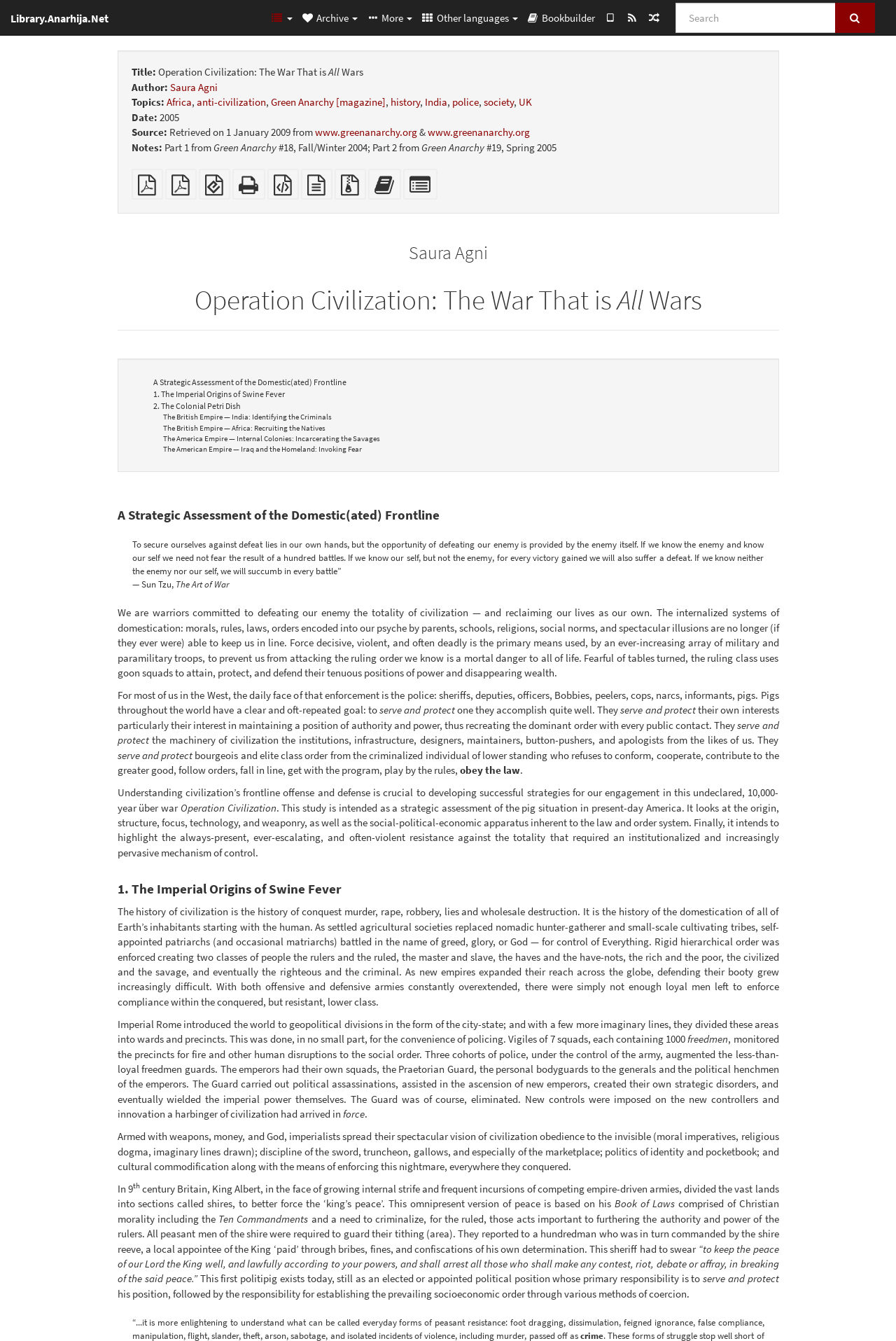What is the purpose of the police according to the article?
Refer to the screenshot and respond with a concise word or phrase.

to serve and protect their own interests